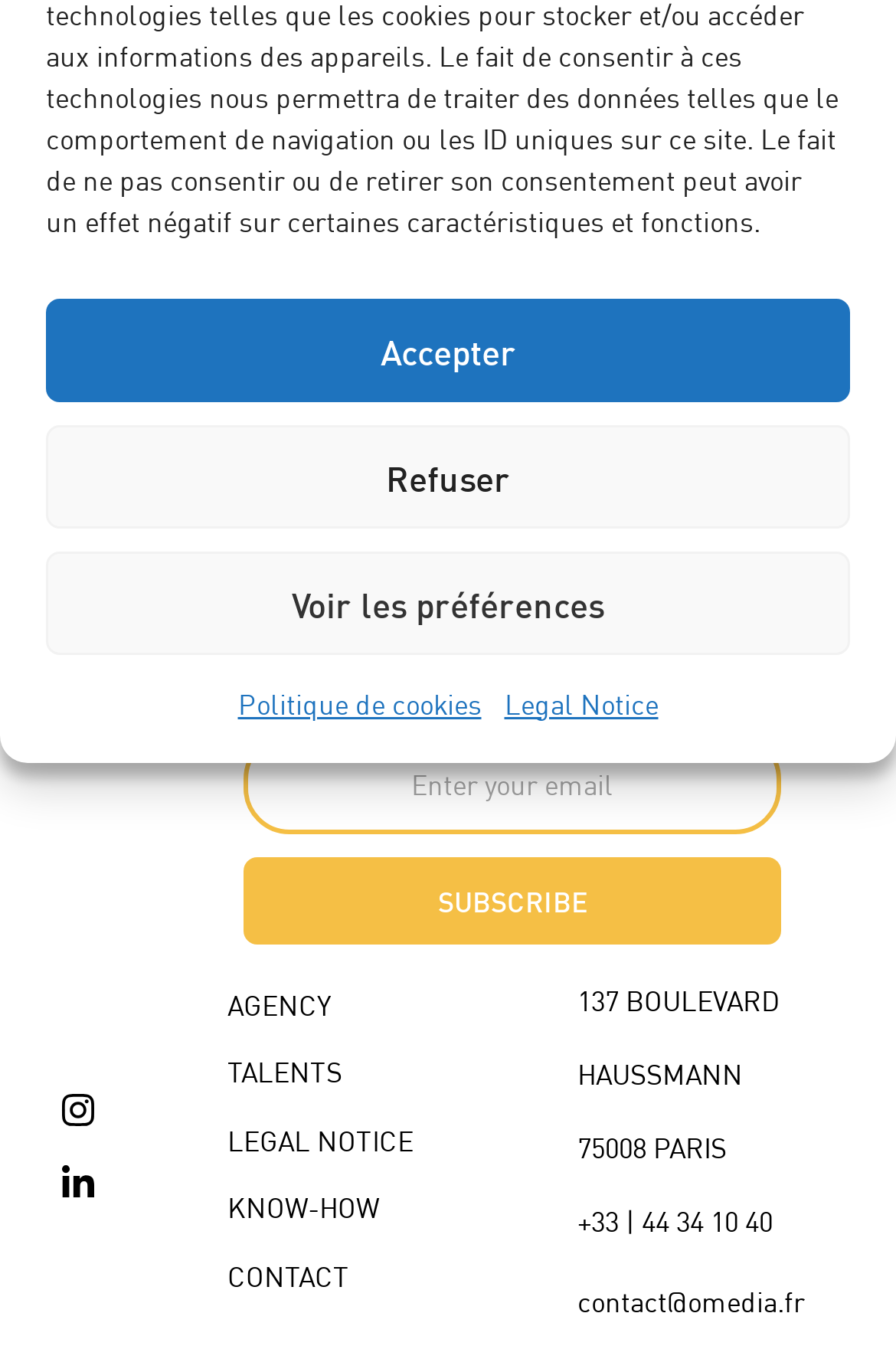Please find the bounding box for the UI element described by: "AGENCY".

[0.254, 0.719, 0.369, 0.757]